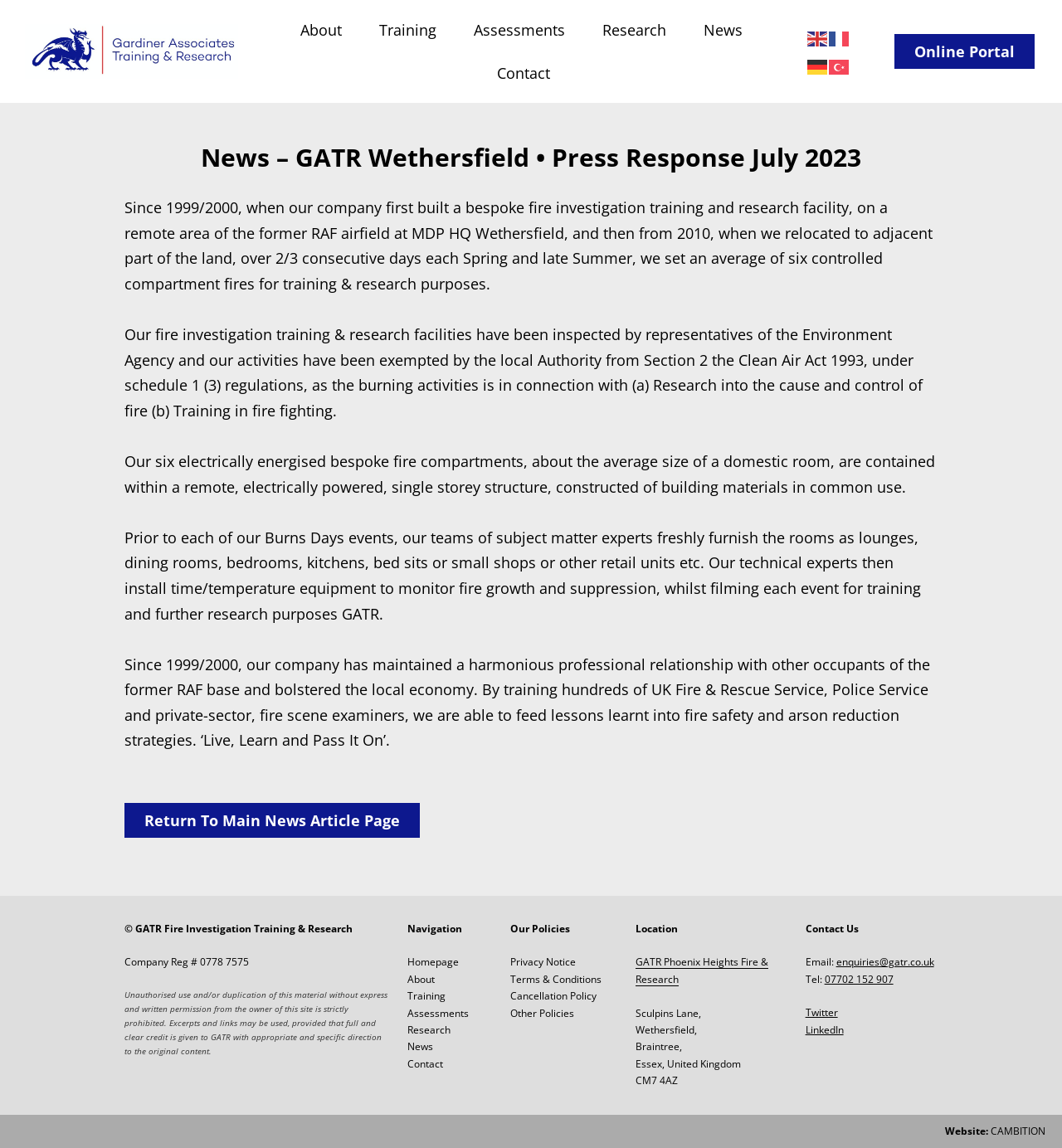Identify and provide the bounding box coordinates of the UI element described: "07702 152 907". The coordinates should be formatted as [left, top, right, bottom], with each number being a float between 0 and 1.

[0.776, 0.847, 0.841, 0.859]